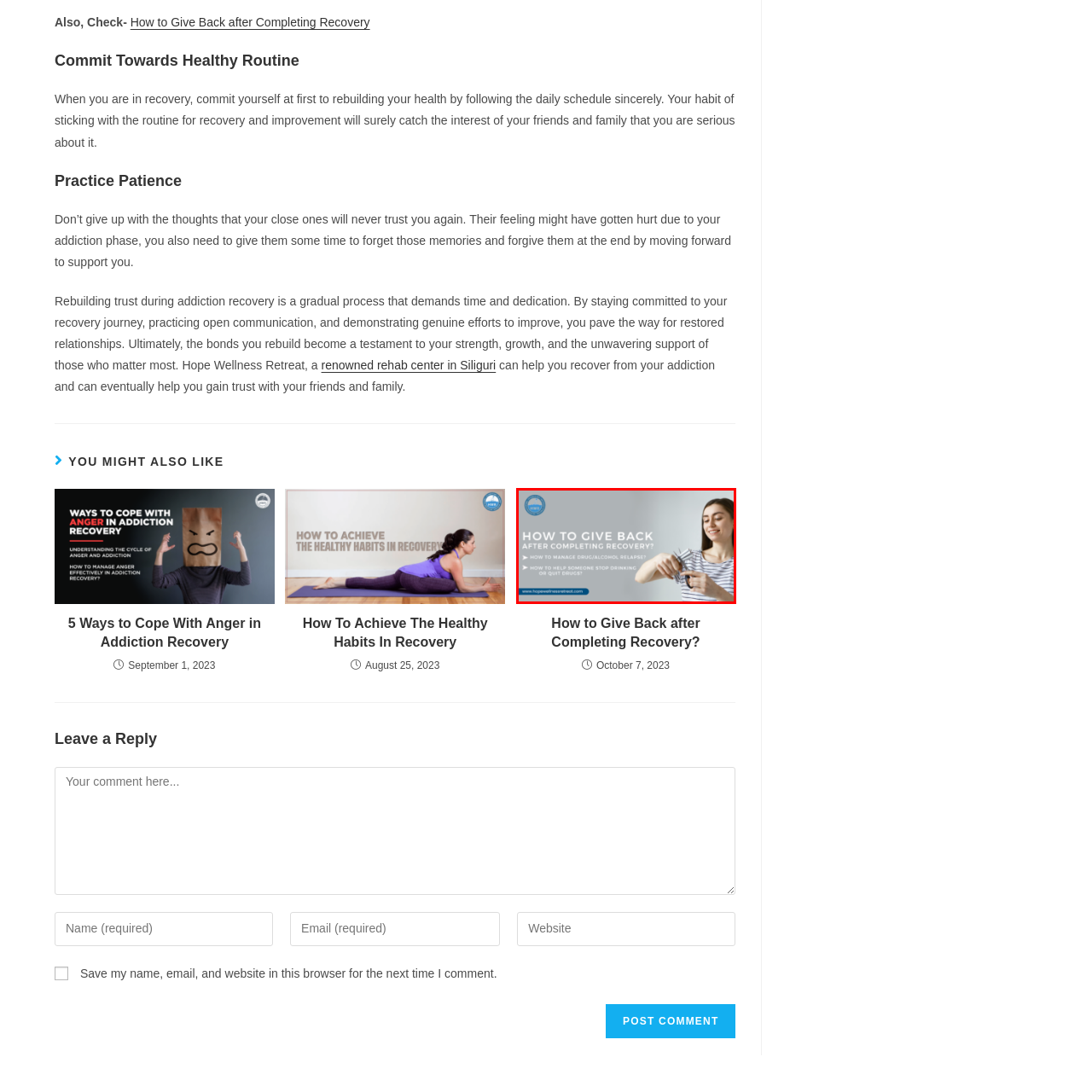Craft a detailed and vivid caption for the image that is highlighted by the red frame.

The image features a woman holding a pair of scissors, symbolizing the theme of personal transformation and empowerment. The prominent text overlay reads "HOW TO GIVE BACK AFTER COMPLETING RECOVERY?" This phrase emphasizes the importance of contributing to others' journeys after one has successfully navigated their own recovery process. Below this, two guiding questions are presented: "HOW TO MANAGE DRUG/ALCOHOL RELAPSE?" and "HOW TO HELP SOMEONE STOP DRINKING OR QUIT DRUGS?" These inquiries reflect a focus on not only self-help but also community support, encouraging individuals to share their experiences and assist those currently facing challenges. The overall aesthetic combines a hopeful message with practical advice, highlighting resources available through Hope Wellness Retreat, a well-regarded rehabilitation center dedicated to aiding individuals in their recovery journey.